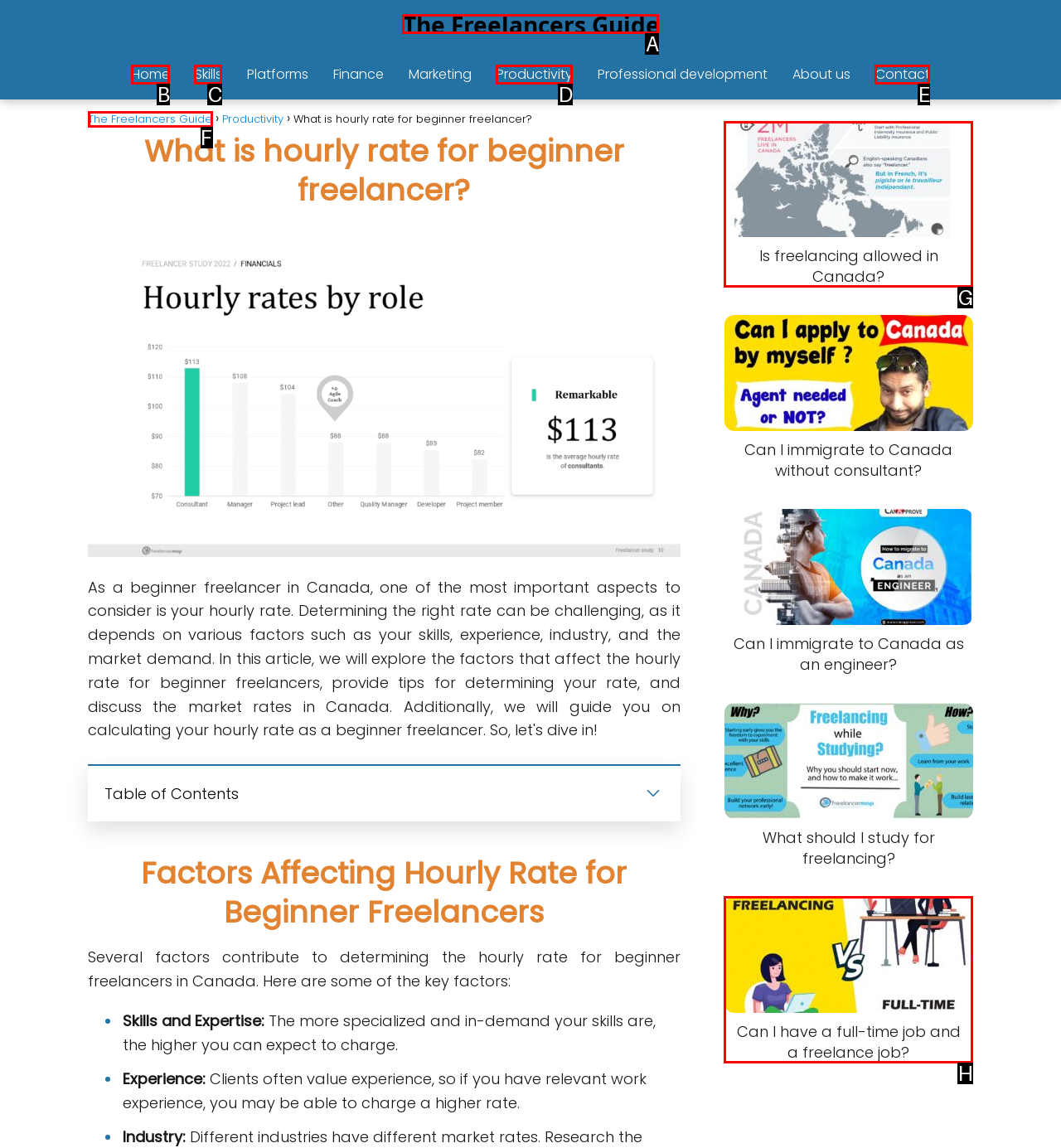Based on the description: Is freelancing allowed in Canada?, identify the matching HTML element. Reply with the letter of the correct option directly.

G